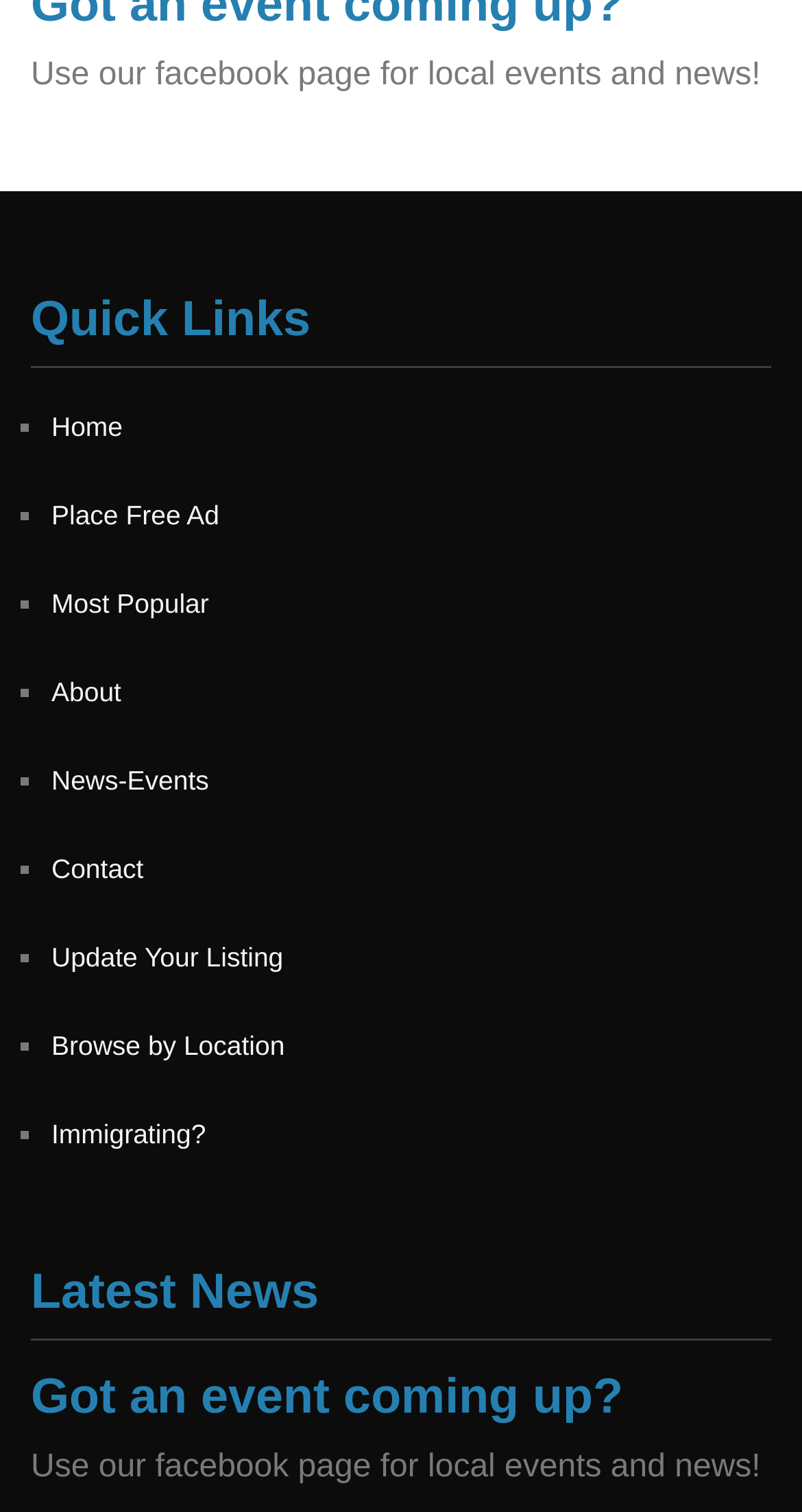Locate the coordinates of the bounding box for the clickable region that fulfills this instruction: "Browse by Location".

[0.064, 0.681, 0.355, 0.701]